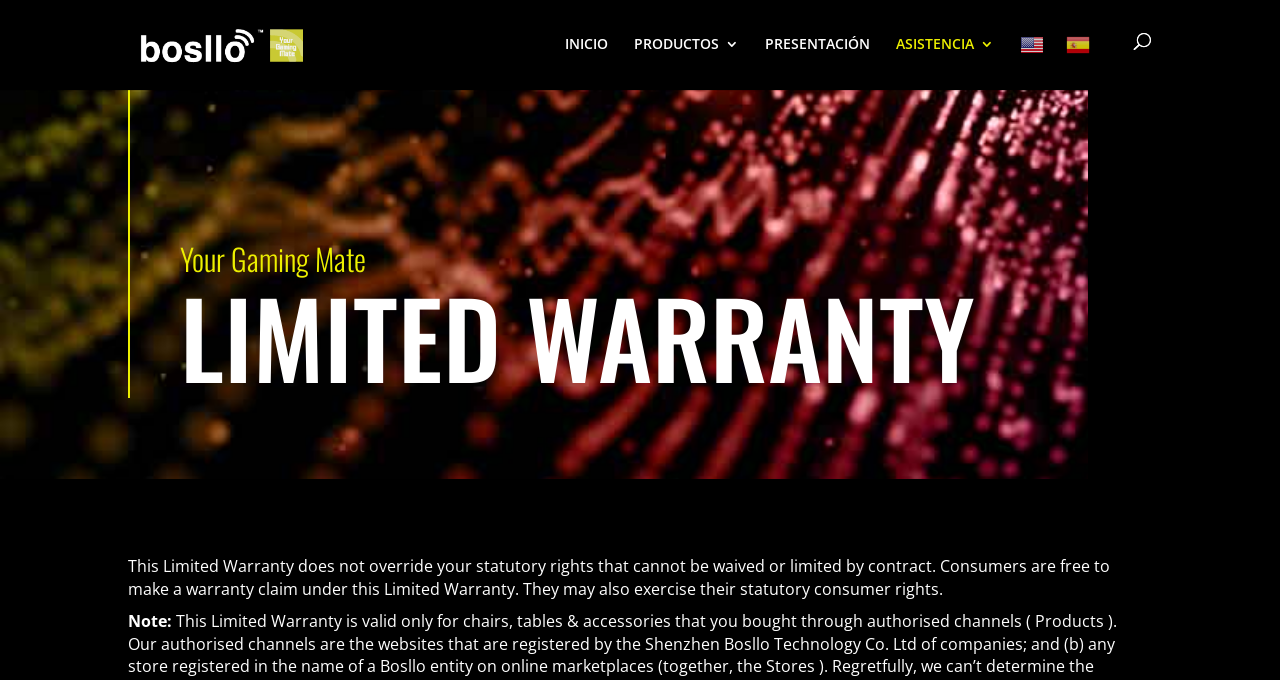What is the purpose of the search bar?
Based on the image, answer the question with as much detail as possible.

The search bar can be found at the top of the webpage, and its purpose is to allow users to search for something, although the exact scope of the search is not specified.